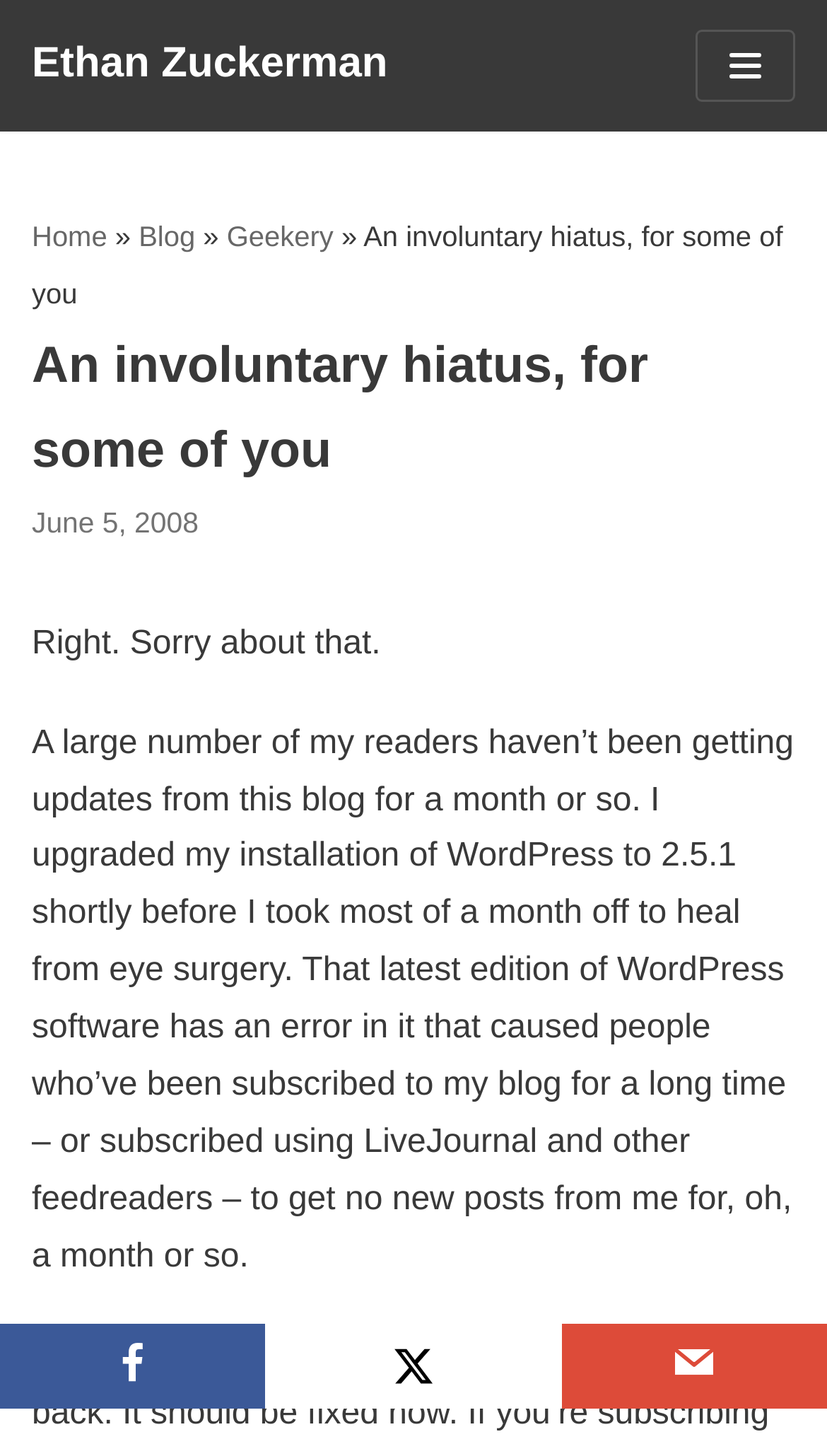Using the webpage screenshot, locate the HTML element that fits the following description and provide its bounding box: "aria-label="X"".

[0.321, 0.909, 0.679, 0.967]